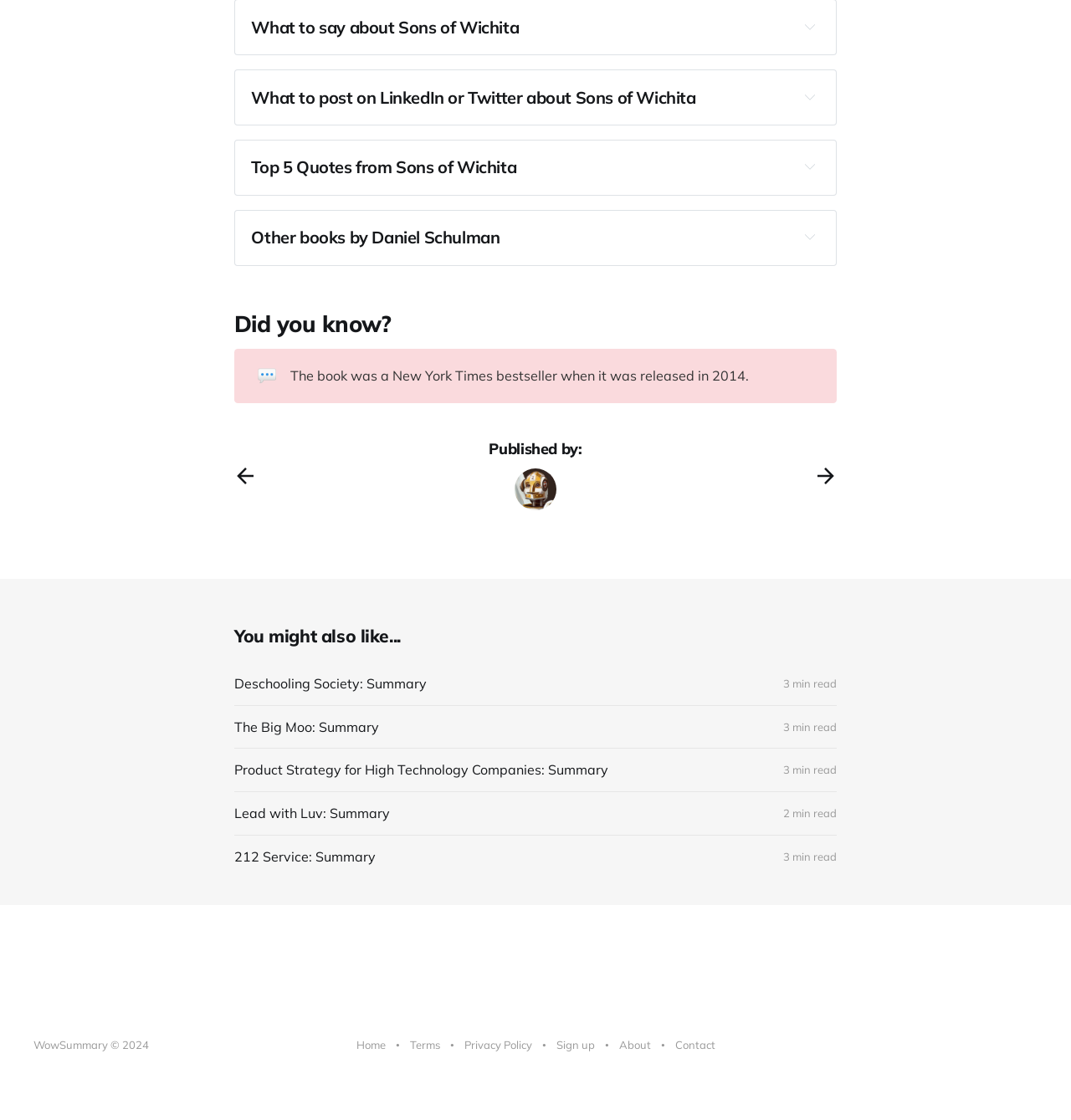Who wrote the book?
Examine the image and give a concise answer in one word or a short phrase.

Daniel Schulman